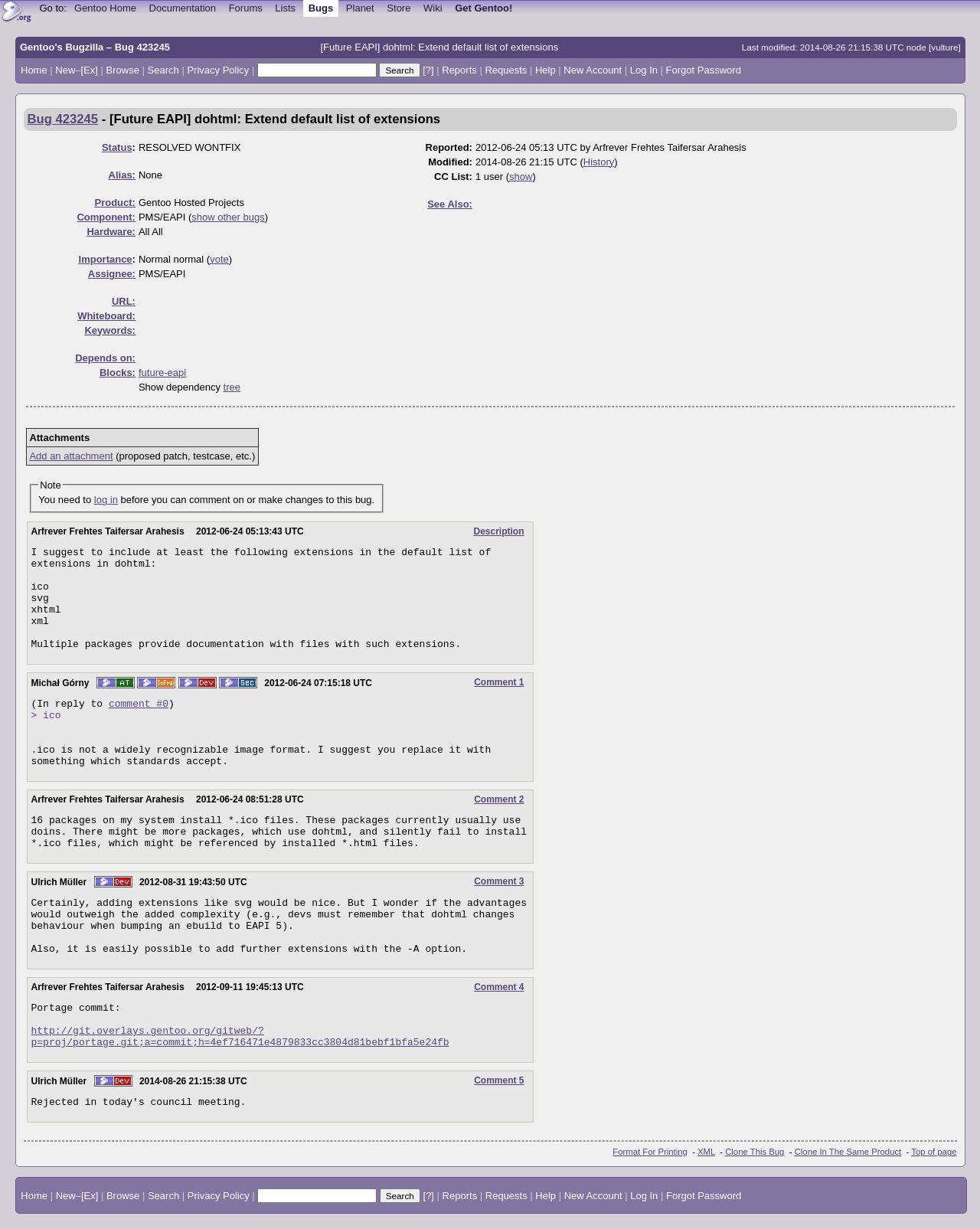Identify the bounding box coordinates of the HTML element based on this description: "Bugs".

[0.31, 0.0, 0.345, 0.013]